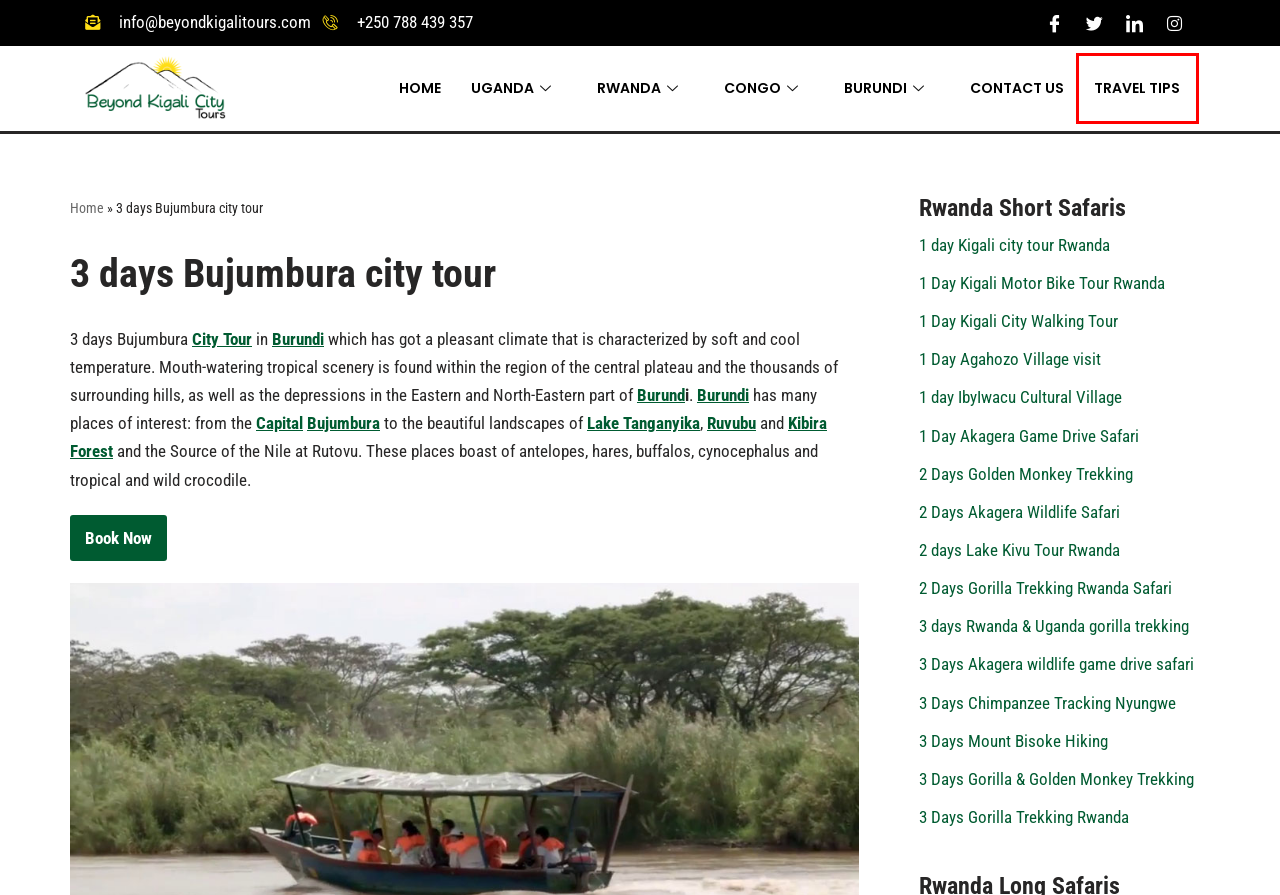You have a screenshot of a webpage with a red bounding box around a UI element. Determine which webpage description best matches the new webpage that results from clicking the element in the bounding box. Here are the candidates:
A. Kigali City Walking Tour 1 Day | Beyond Kigali City Tours
B. Contact us | Beyond Kigali City Tours
C. 3 days Rwanda & Uganda gorilla trekking | Beyond Kigali City Tours
D. Kigali City | Visit Kigali City with Enclose Africa Safaris.
E. Travel tips | Beyond Kigali City Tours
F. 2 Days Golden Monkey Trekking | Beyond Kigali City Tours
G. 3 Days Mount Bisoke Hiking | Beyond Kigali City Tours
H. 4 Days Burundi Hiking Tour | Burundi Hike Adventure | Beyond Kigali City Tours

E